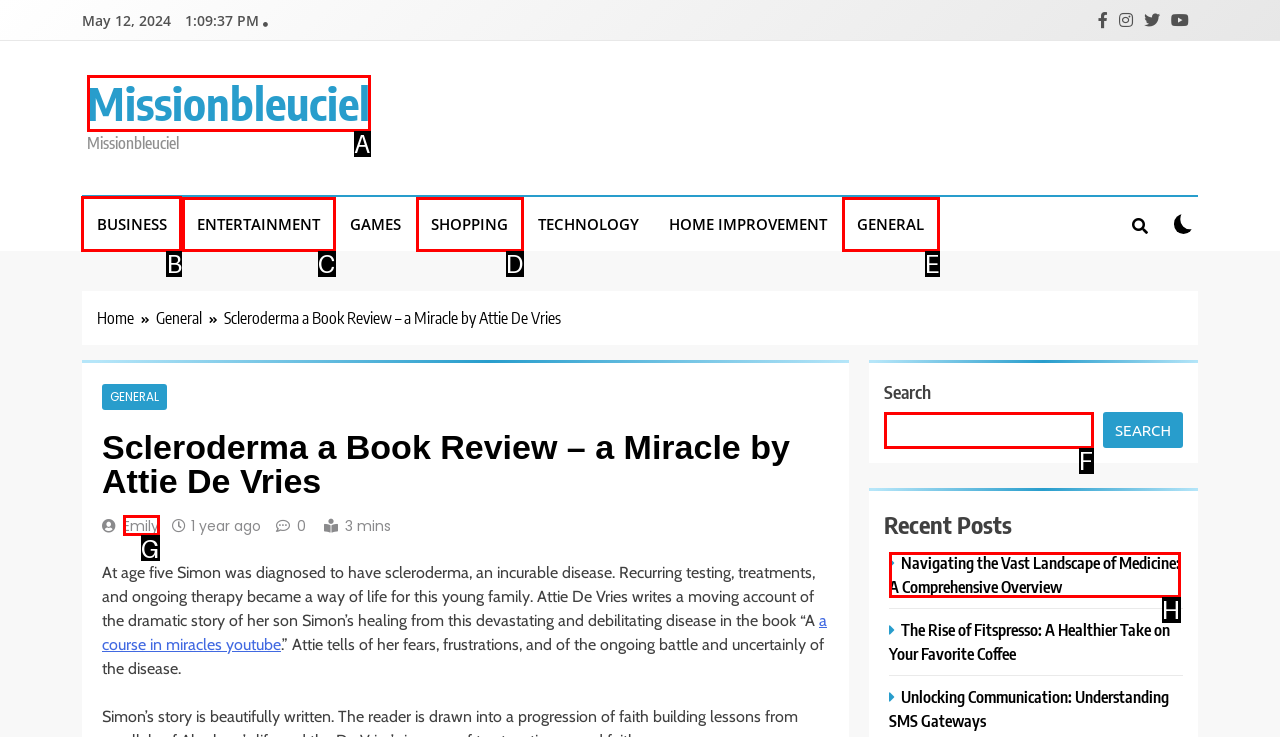Tell me the correct option to click for this task: Click on the 'BUSINESS' category
Write down the option's letter from the given choices.

B